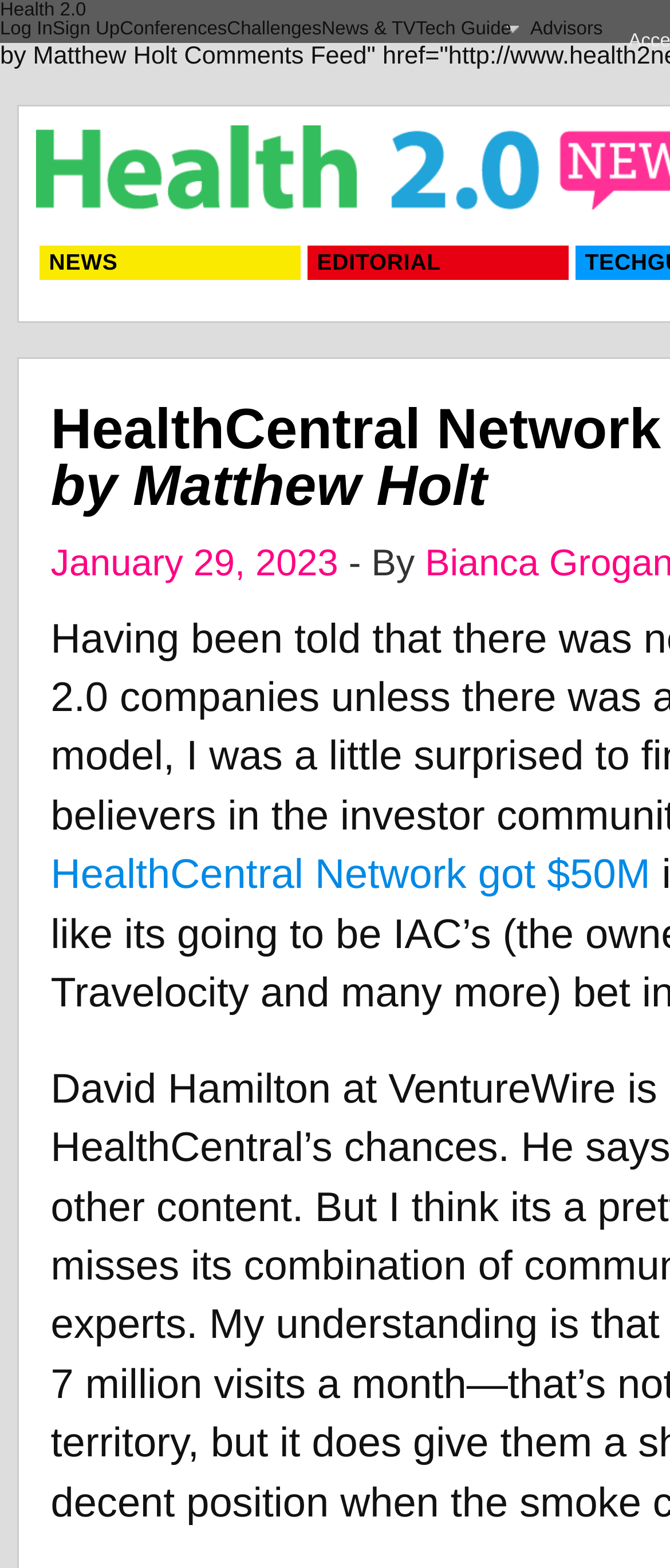Who is the author of the article?
Please provide a comprehensive answer to the question based on the webpage screenshot.

I found the author of the article by looking at the root element which contains the text 'HealthCentral Network pulls in $50M by Matthew Holt', indicating that Matthew Holt is the author of the article.